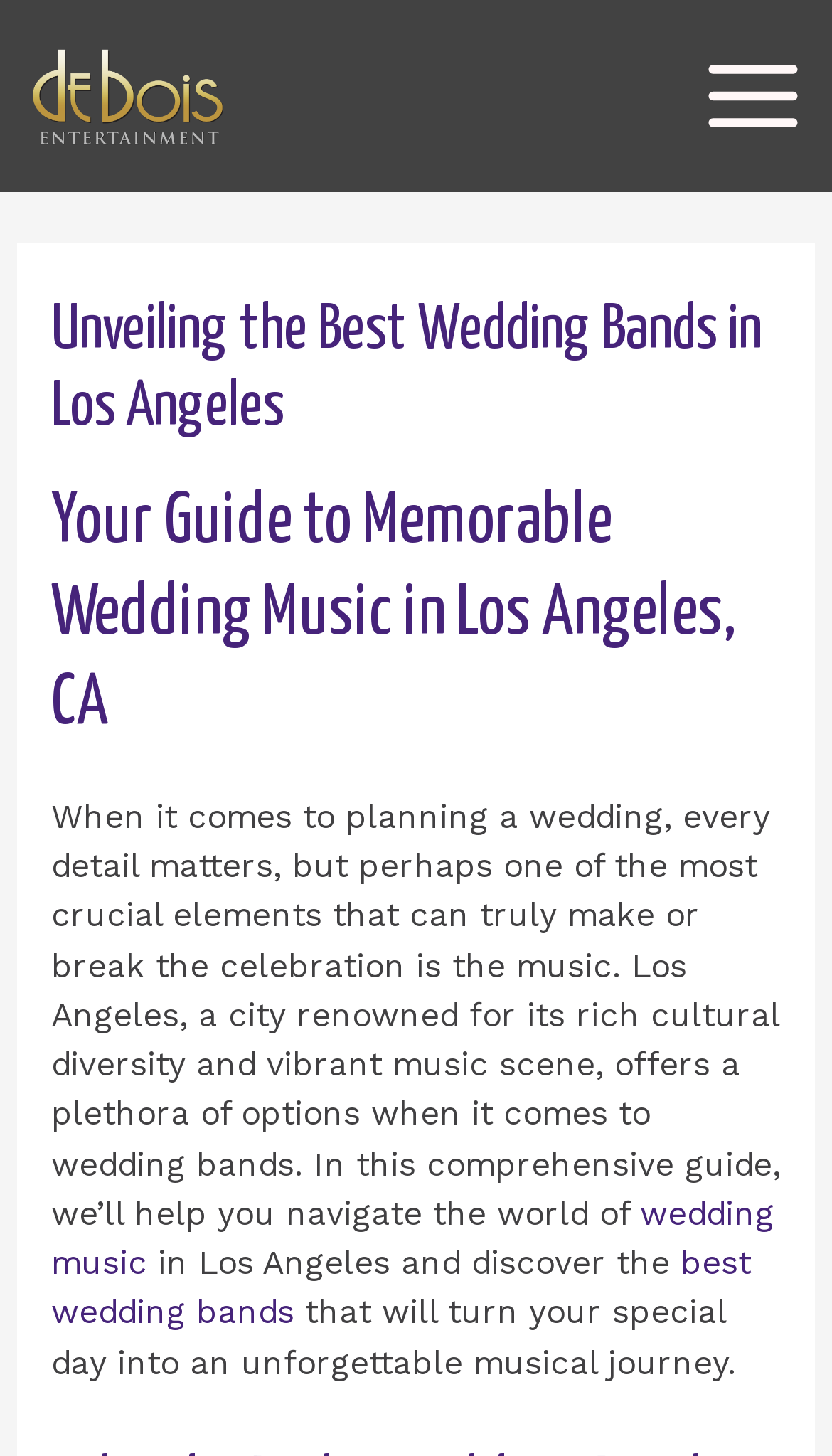Create an elaborate caption for the webpage.

This webpage is about wedding music in Los Angeles, CA. At the top, there is a logo with a link to "Dance Bands Los Angeles | Wedding Bands Near Me" and an image with the same text. On the top right, there is a button labeled "Main Menu" with an icon next to it. 

Below the logo, there is a navigation section with breadcrumbs, showing the current page "Unveiling the Best Wedding Bands in Los Angeles" and links to "Home" and "Band". 

The main content of the page starts with a heading "Unveiling the Best Wedding Bands in Los Angeles" followed by another heading "Your Guide to Memorable Wedding Music in Los Angeles, CA". 

Below the headings, there is a paragraph of text that explains the importance of music in a wedding and how Los Angeles offers many options for wedding bands. The text also mentions that the guide will help navigate the world of wedding music in Los Angeles. There are links to "wedding music" and "best wedding bands" within the paragraph.